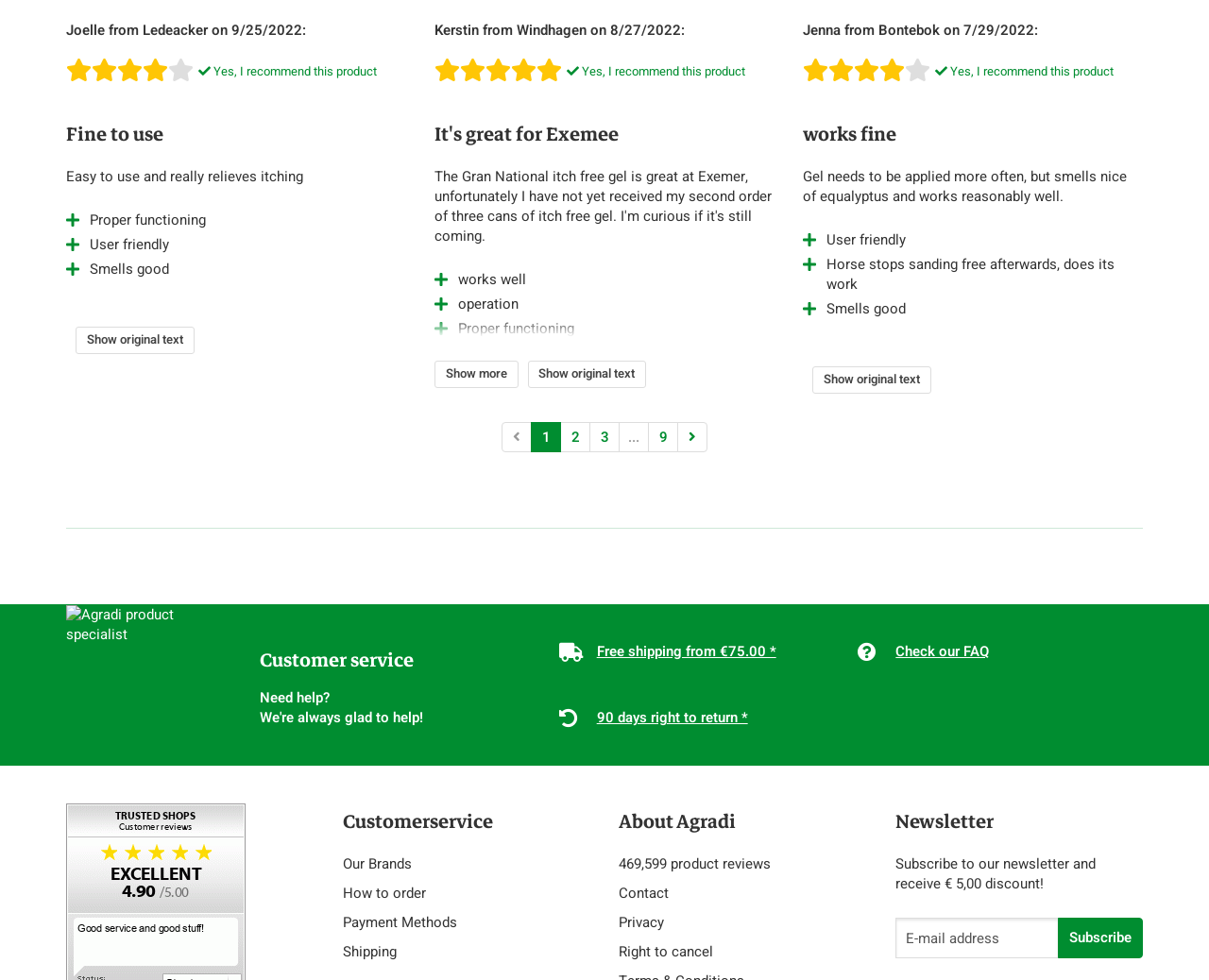Who wrote the first review?
Answer the question with as much detail as you can, using the image as a reference.

The first review is written by Joelle, which can be found in the first article element on the webpage, where it says 'Joelle from Ledeacker on 9/25/2022'.